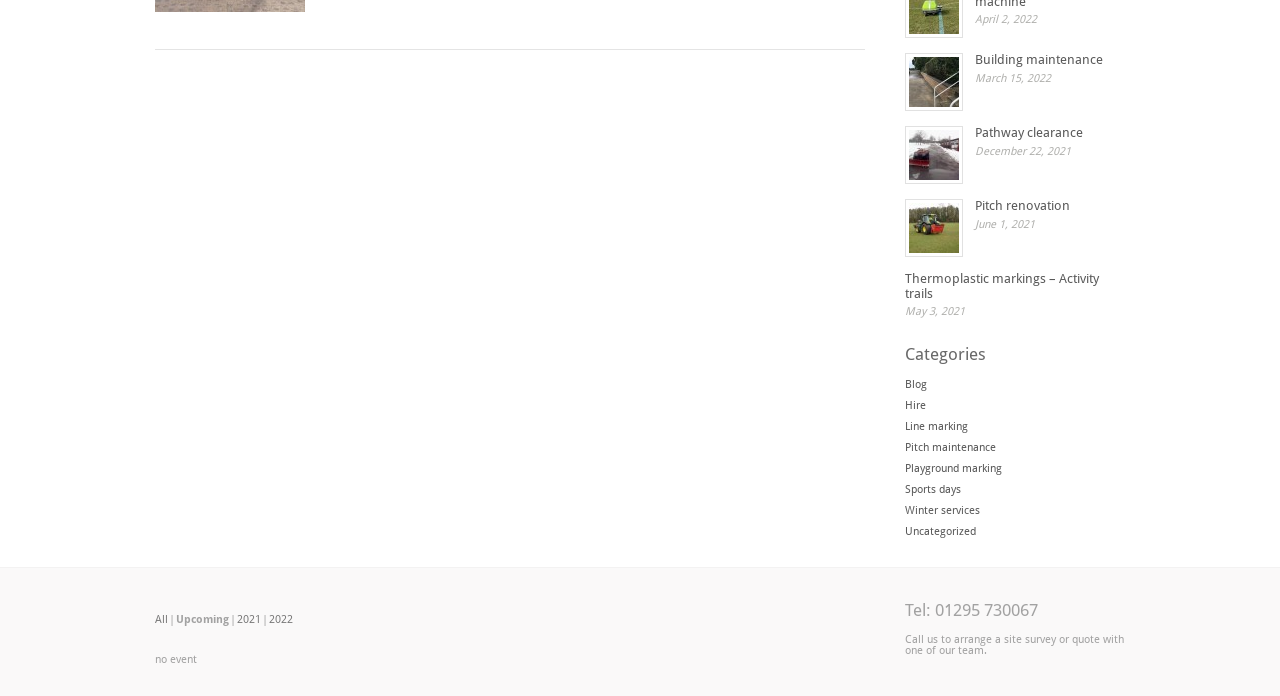Locate the bounding box coordinates for the element described below: "Uncategorized". The coordinates must be four float values between 0 and 1, formatted as [left, top, right, bottom].

[0.707, 0.754, 0.762, 0.772]